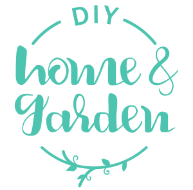What is the shape of the design element surrounding the text?
Kindly answer the question with as much detail as you can.

The caption describes the logo as combining a modern, casual font with soft curves and a charming wreath design, evoking a sense of warmth and welcoming.